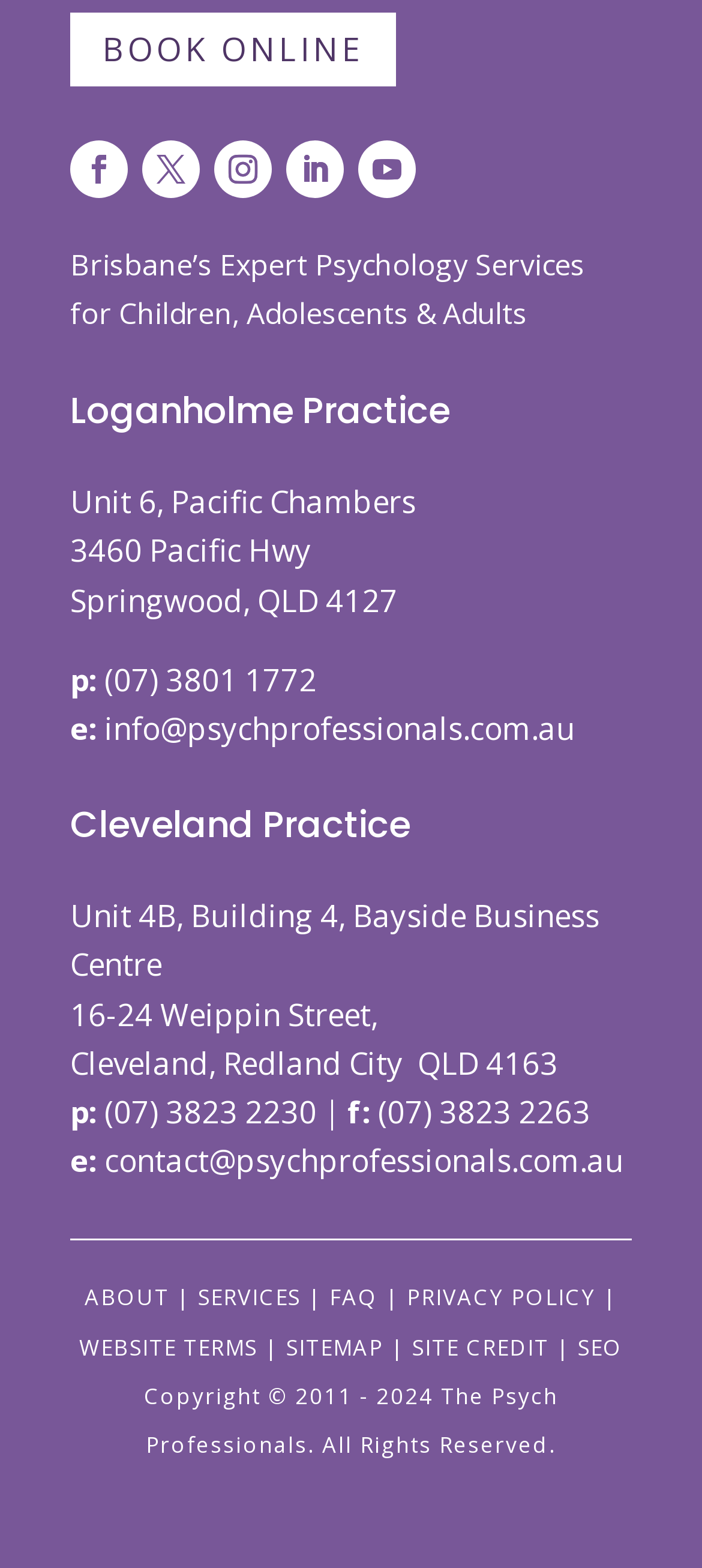Indicate the bounding box coordinates of the element that needs to be clicked to satisfy the following instruction: "Book online". The coordinates should be four float numbers between 0 and 1, i.e., [left, top, right, bottom].

[0.1, 0.008, 0.564, 0.055]